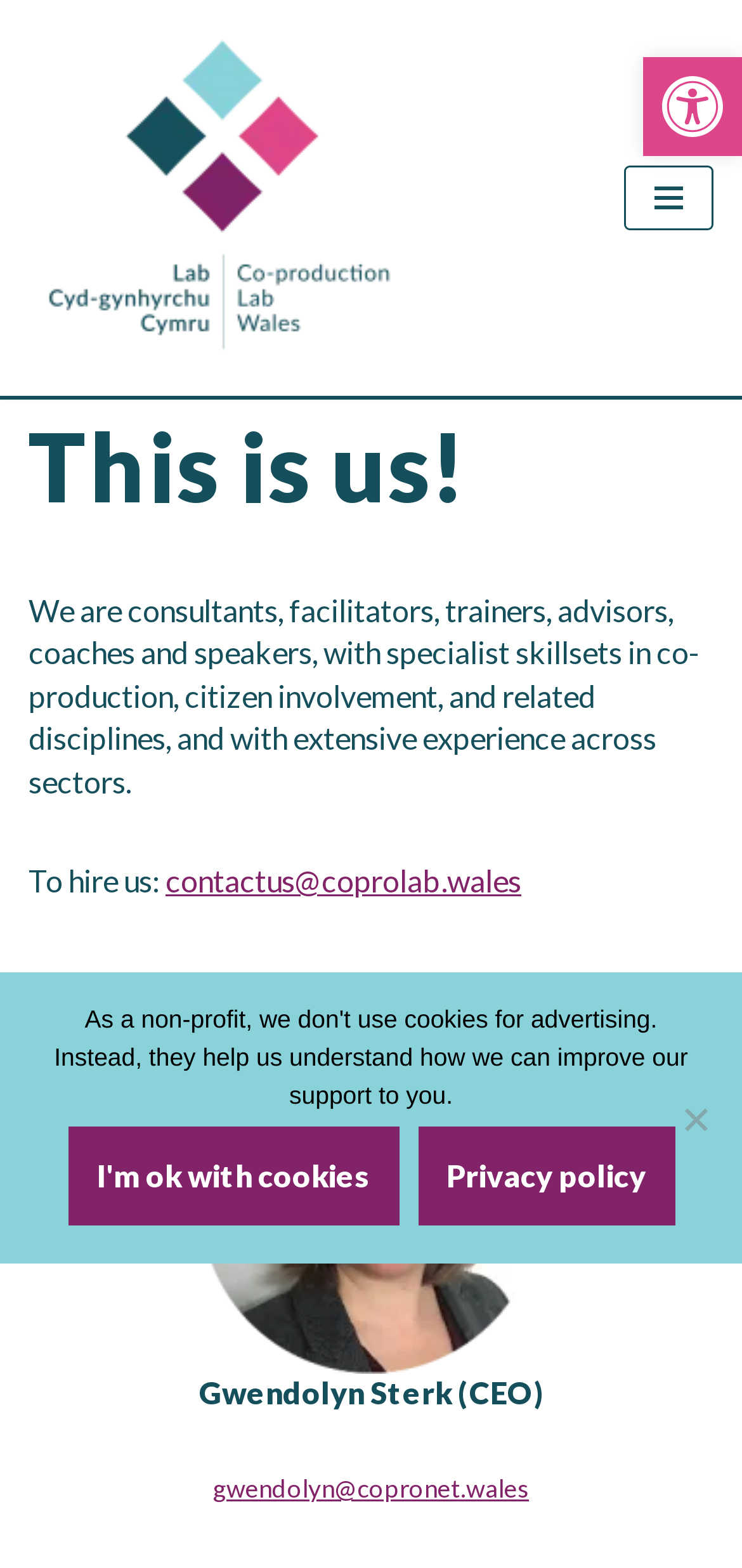Please extract the primary headline from the webpage.

This is us!